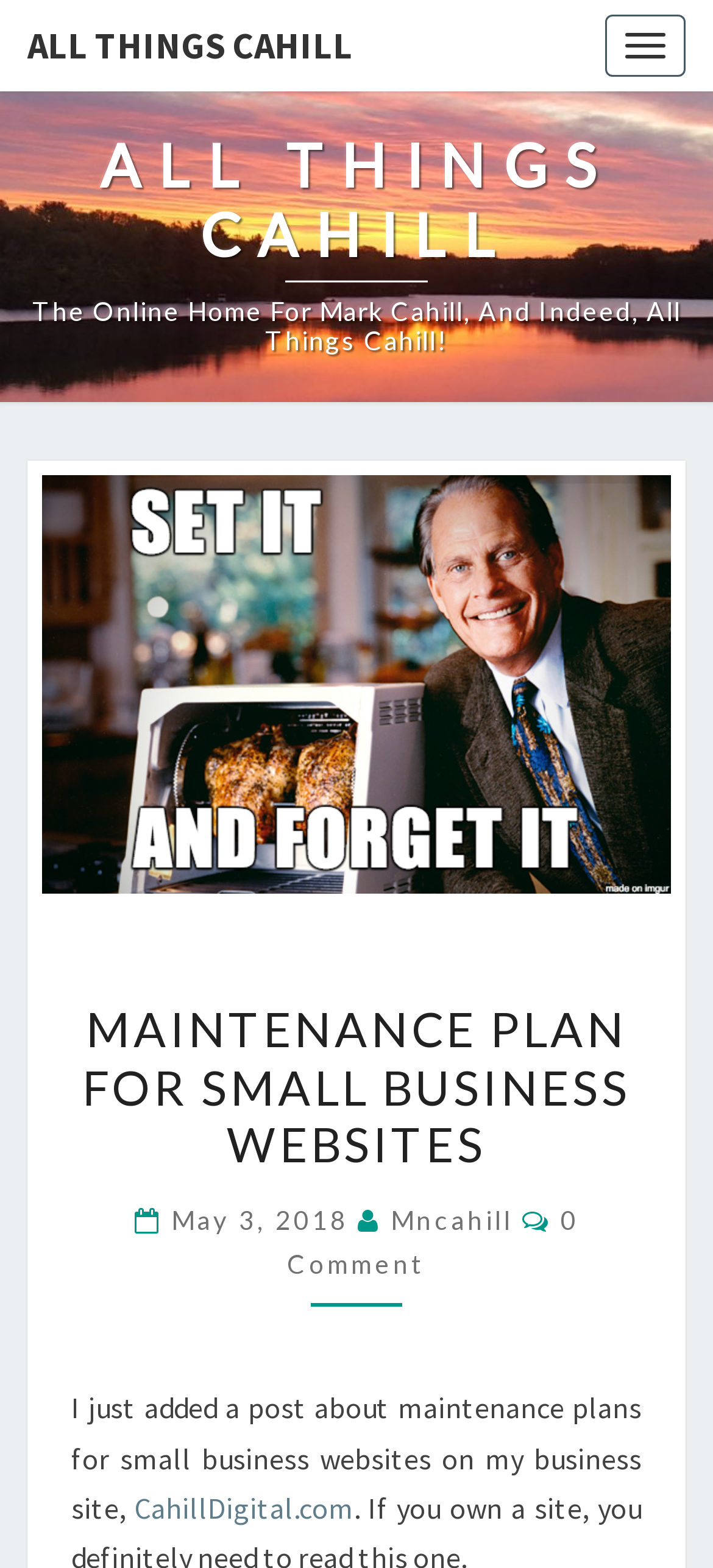Create an elaborate caption for the webpage.

The webpage is about a blog post titled "Maintenance Plan for Small Business Websites" on the website "All Things Cahill". At the top left corner, there is a link to the website's homepage, "ALL THINGS CAHILL", and a button to toggle navigation. Below the navigation button, there is a larger heading that reads "ALL THINGS CAHILL The Online Home For Mark Cahill, And Indeed, All Things Cahill!".

On the right side of the page, there is an image related to CahillDigital.com's maintenance plan for small business websites. Below the image, there is a header section that contains the title of the blog post, "MAINTENANCE PLAN FOR SMALL BUSINESS WEBSITES", in a large font size. The title is followed by the post's metadata, including the date "May 3, 2018", the author "Mncahill", and the number of comments, which is zero.

The main content of the blog post starts with a sentence that reads "I just added a post about maintenance plans for small business websites on my business site, CahillDigital.com." The sentence includes a link to CahillDigital.com.